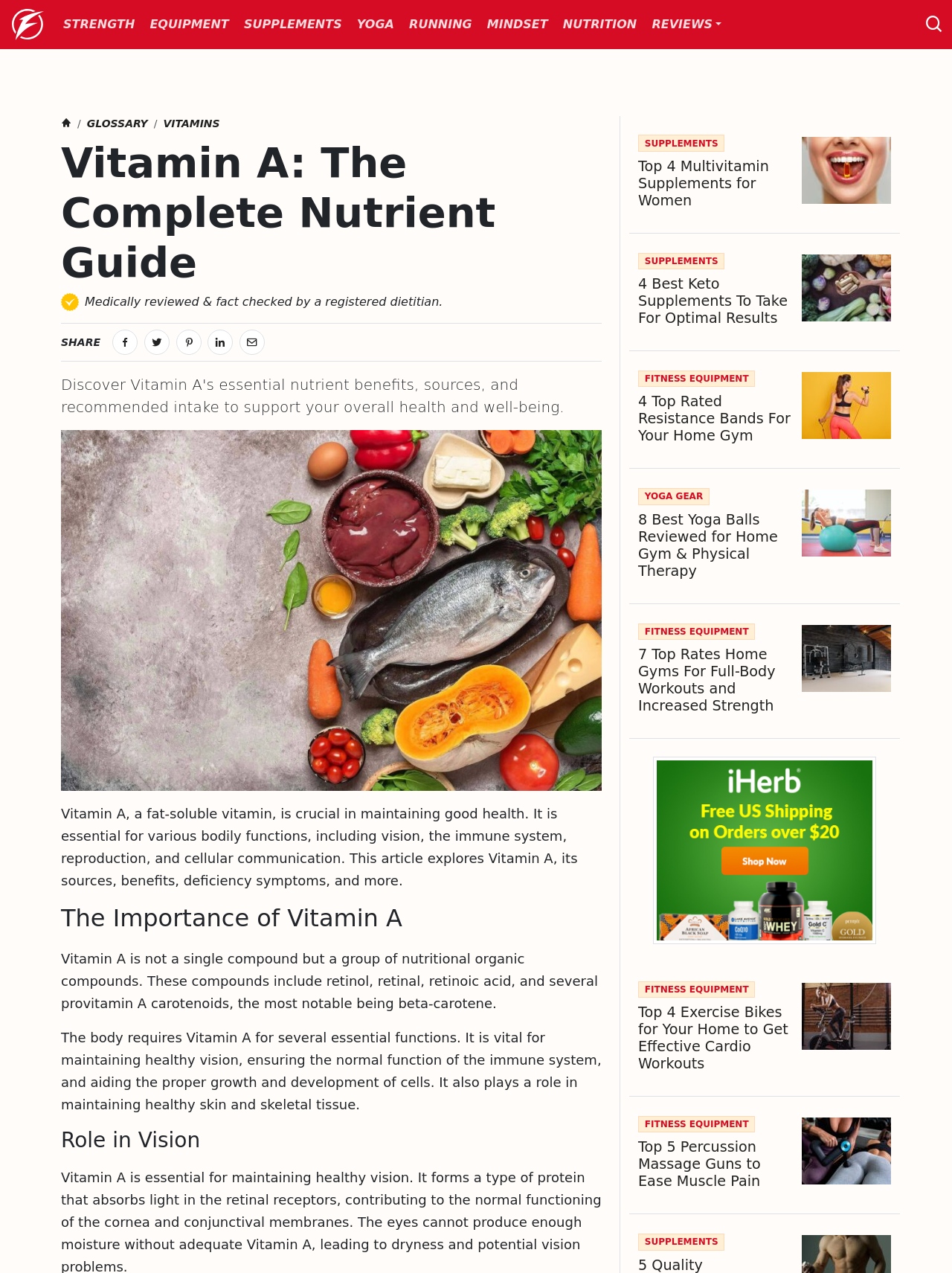Describe the entire webpage, focusing on both content and design.

This webpage is a comprehensive guide to Vitamin A, a essential nutrient for overall health and well-being. At the top of the page, there is a main navigation menu with 8 items: STRENGTH, EQUIPMENT, SUPPLEMENTS, YOGA, RUNNING, MINDSET, NUTRITION, and REVIEWS. Below the navigation menu, there is a breadcrumbs navigation with links to Home, GLOSSARY, VITAMINS, and VITAMIN A.

The main content of the page is divided into several sections. The first section has a heading "Vitamin A: The Complete Nutrient Guide" and features a medically reviewed and fact-checked article about Vitamin A. The article is accompanied by an image of Vitamin A and provides an overview of its importance, sources, benefits, and deficiency symptoms.

The next section is titled "The Importance of Vitamin A" and explains the role of Vitamin A in maintaining healthy vision, immune system, and cellular communication. This section is followed by a section on "Role in Vision" which provides more details on the importance of Vitamin A for healthy vision.

The page also features several sections promoting related products and articles, including multivitamin supplements for women, keto supplements, resistance bands, yoga gear, and home gyms. Each section has a heading, a brief description, and an image related to the product or article.

At the bottom of the page, there are several links to other articles and products, including exercise bikes, percussion massage guns, and supplements. There is also a link to iHerb, a online retailer of health and wellness products.